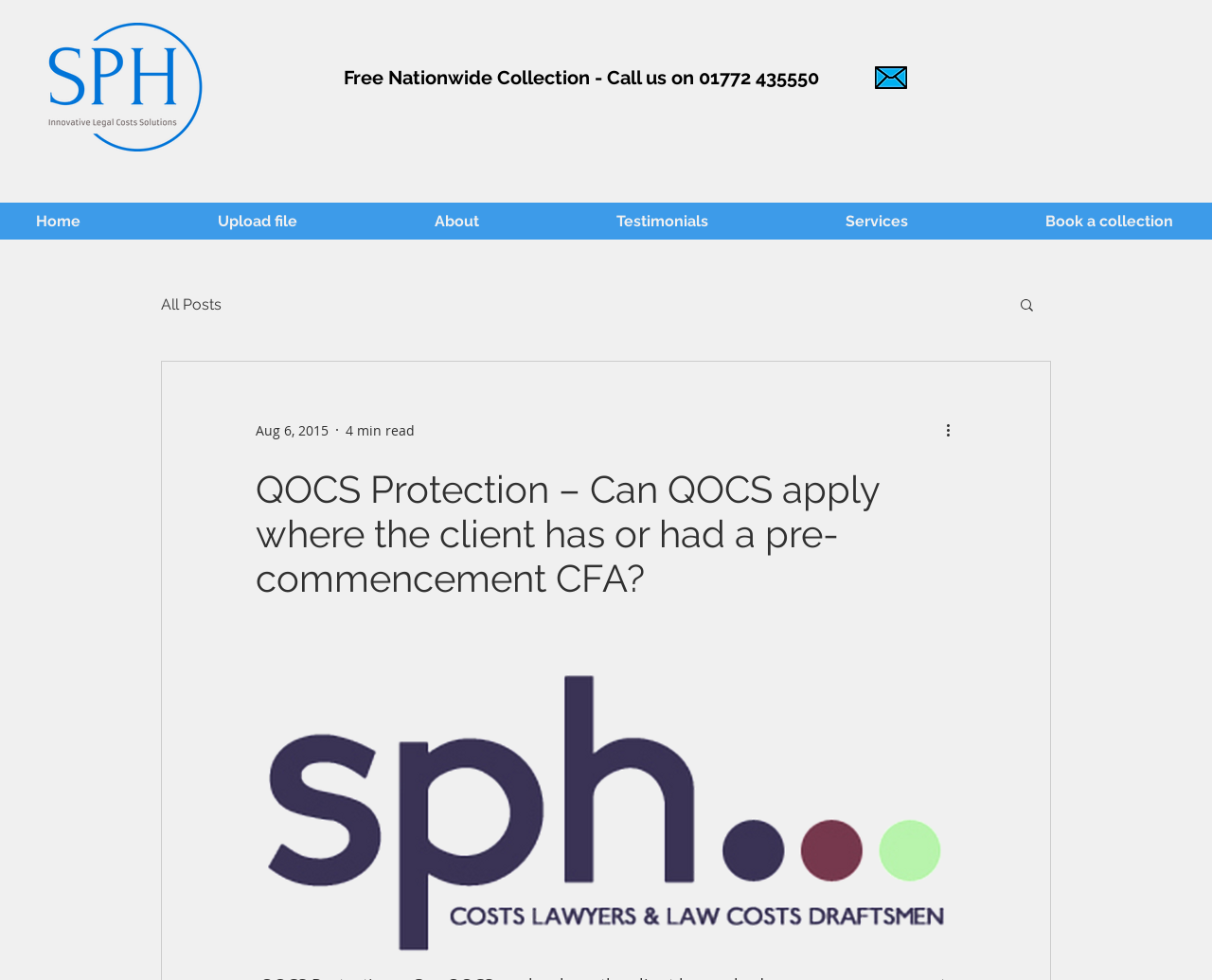Provide a one-word or brief phrase answer to the question:
How many minutes does it take to read the article?

4 min